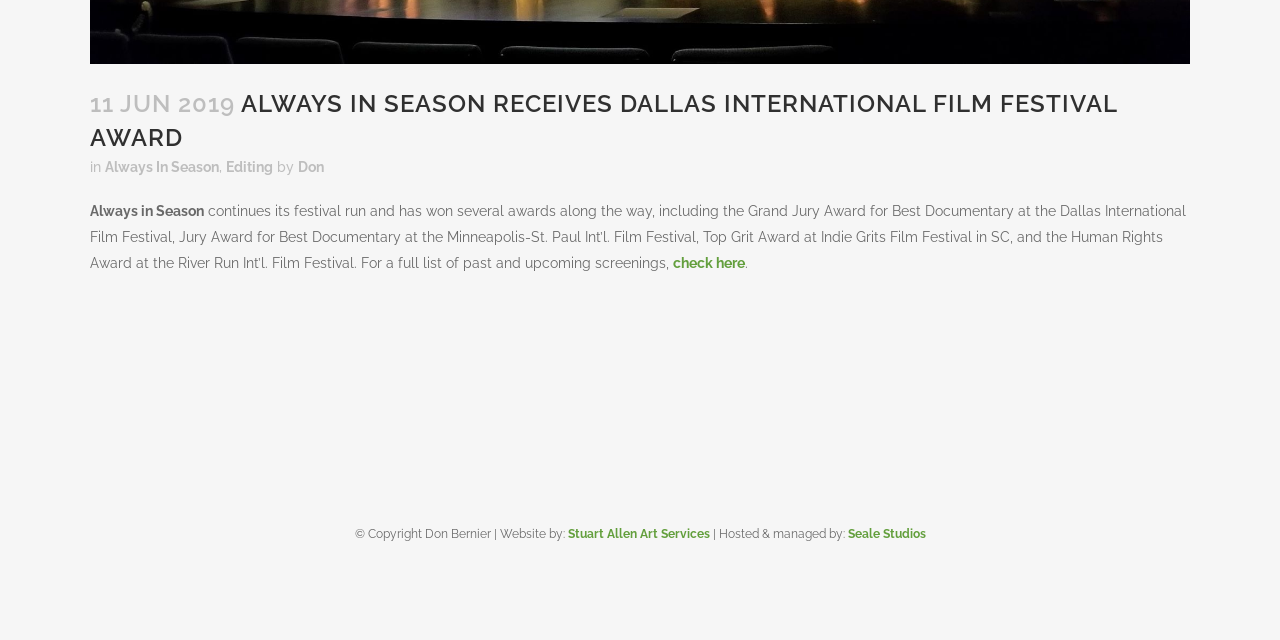Predict the bounding box coordinates for the UI element described as: "Stuart Allen Art Services". The coordinates should be four float numbers between 0 and 1, presented as [left, top, right, bottom].

[0.443, 0.823, 0.554, 0.845]